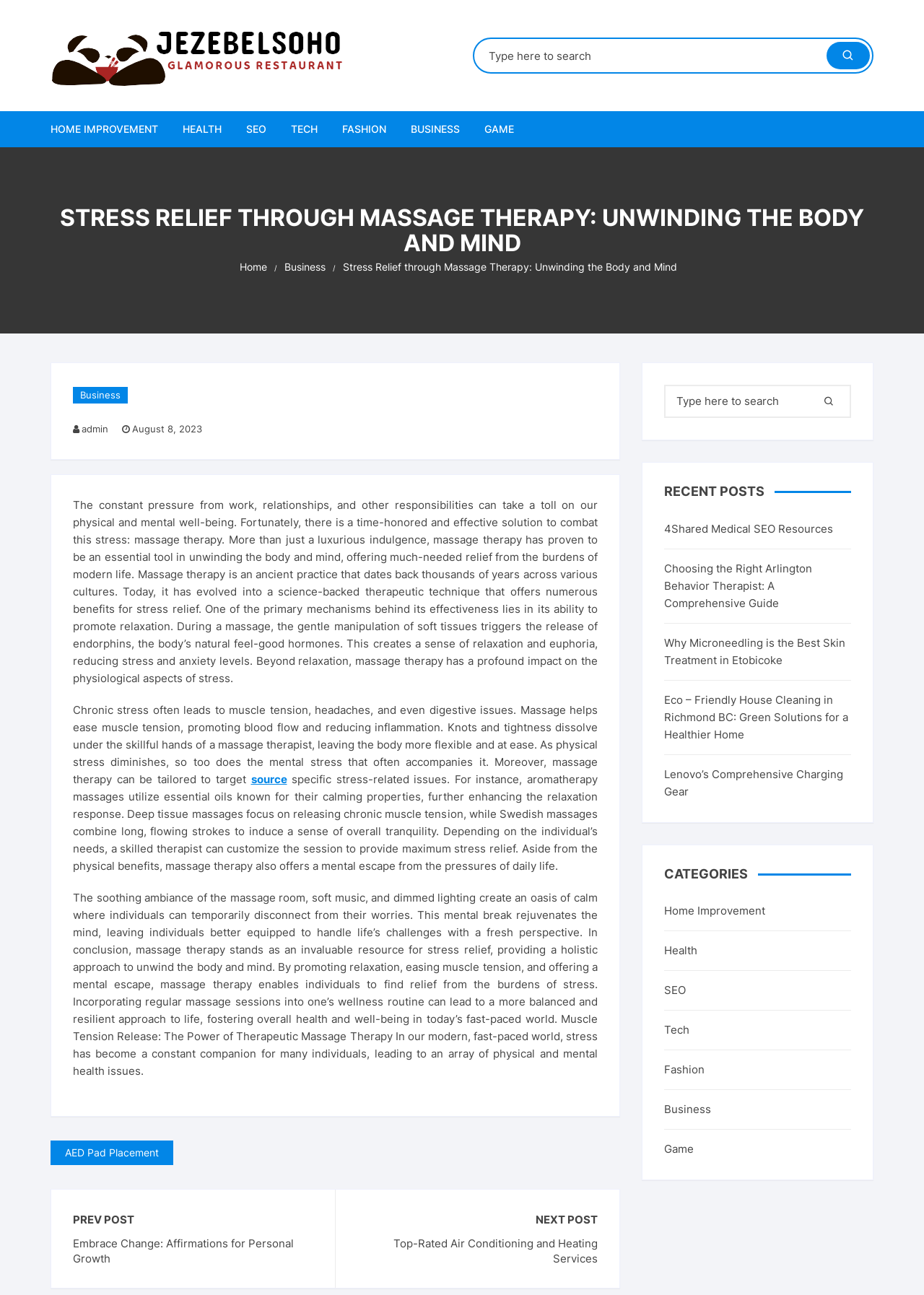Please find the bounding box coordinates of the element that needs to be clicked to perform the following instruction: "Click on HOME IMPROVEMENT". The bounding box coordinates should be four float numbers between 0 and 1, represented as [left, top, right, bottom].

[0.055, 0.086, 0.183, 0.114]